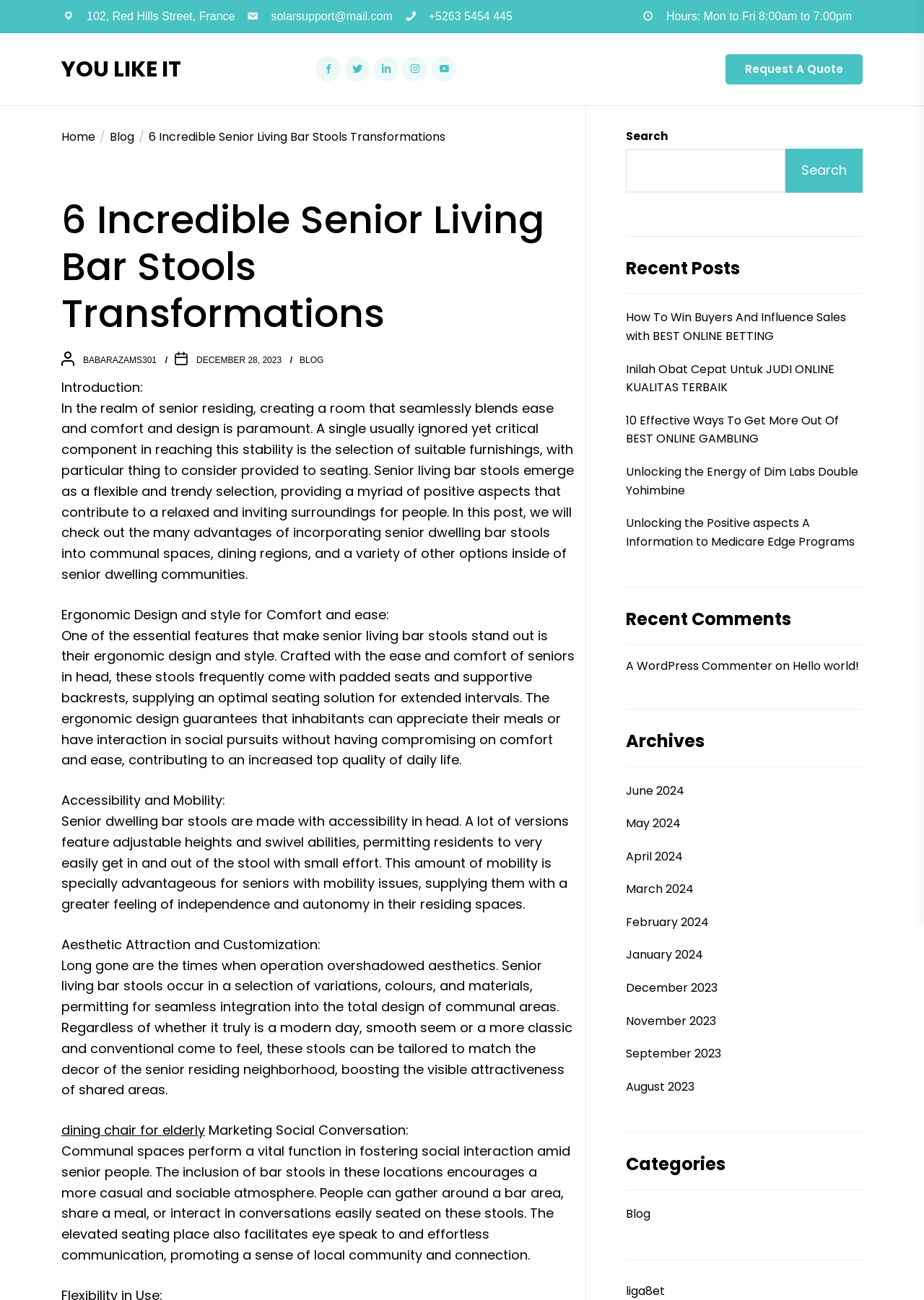Please identify the bounding box coordinates of the clickable element to fulfill the following instruction: "Search for something". The coordinates should be four float numbers between 0 and 1, i.e., [left, top, right, bottom].

[0.677, 0.114, 0.85, 0.148]